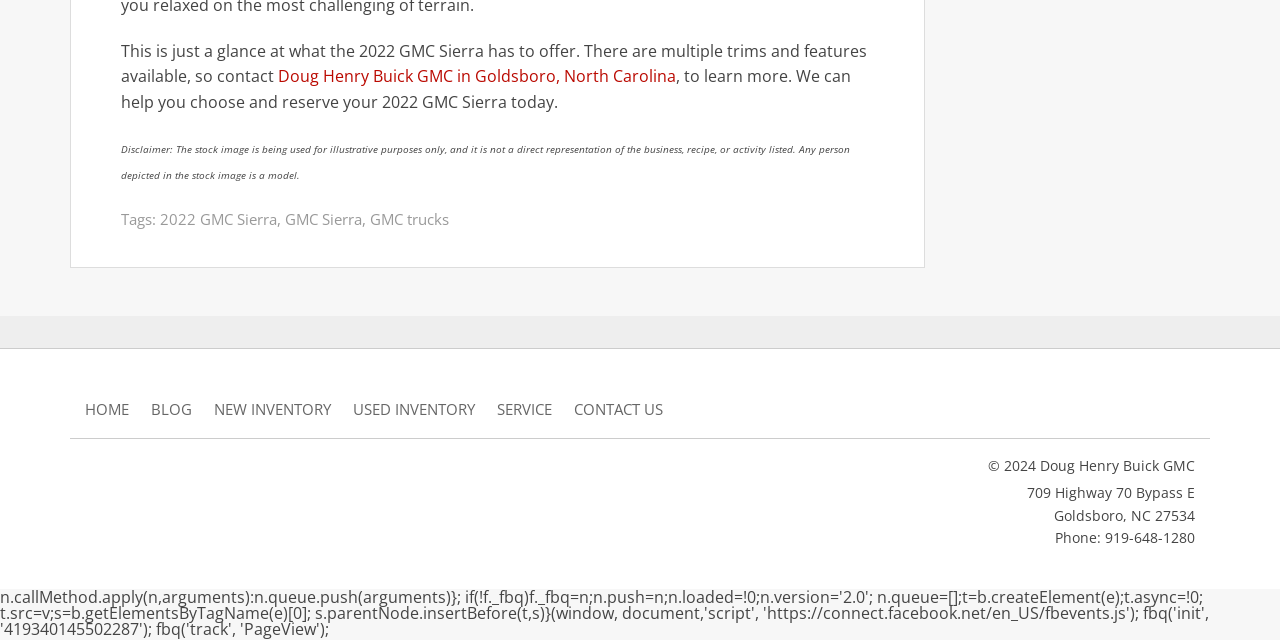Identify the bounding box coordinates of the clickable region required to complete the instruction: "contact Doug Henry Buick GMC in Goldsboro, North Carolina". The coordinates should be given as four float numbers within the range of 0 and 1, i.e., [left, top, right, bottom].

[0.217, 0.102, 0.528, 0.136]